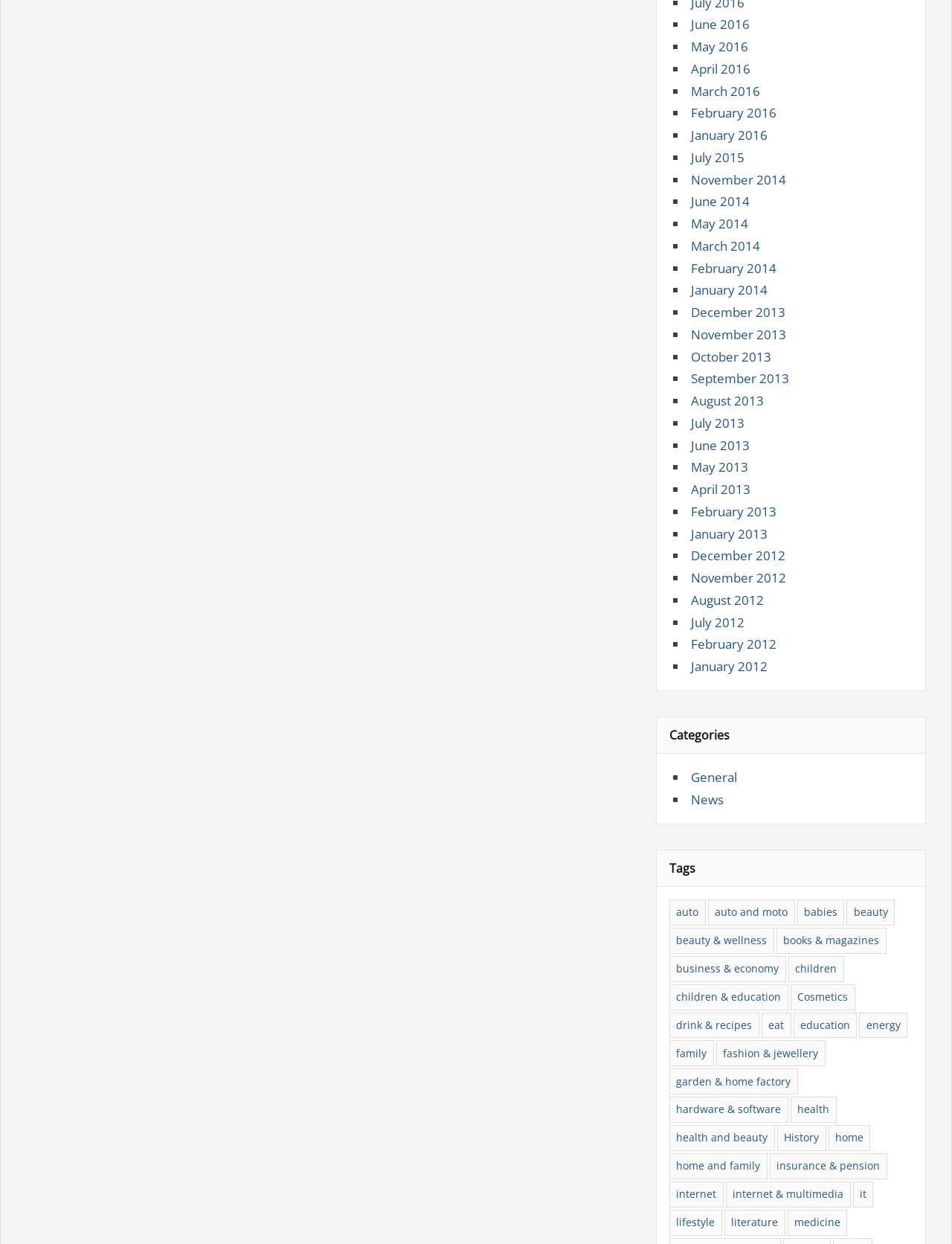Please determine the bounding box coordinates of the element to click on in order to accomplish the following task: "Select General". Ensure the coordinates are four float numbers ranging from 0 to 1, i.e., [left, top, right, bottom].

[0.726, 0.618, 0.774, 0.632]